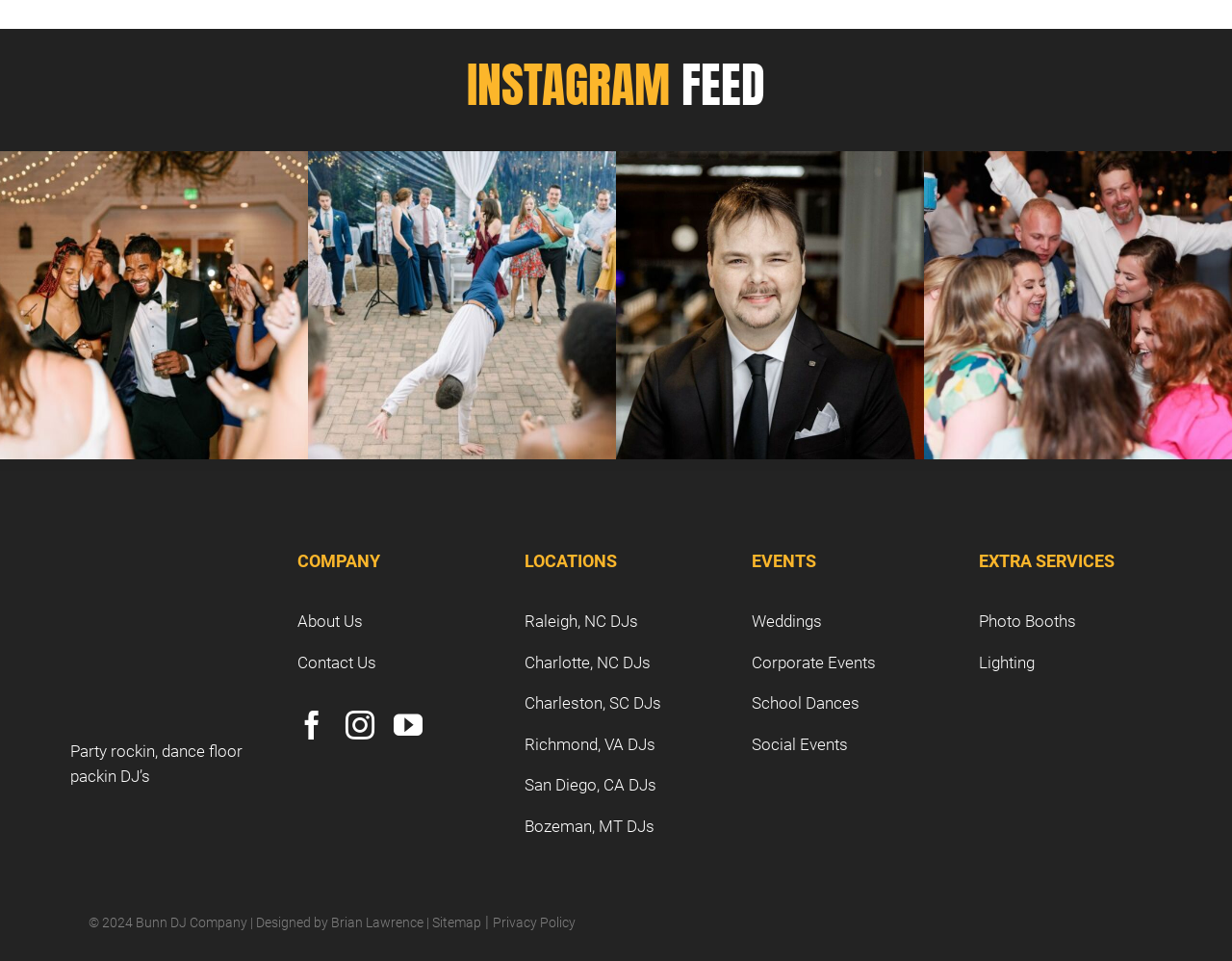Provide a one-word or one-phrase answer to the question:
What social media platforms are linked on the webpage?

Facebook, Instagram, YouTube